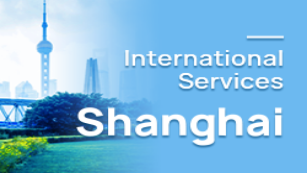Please provide a one-word or phrase answer to the question: 
What is the likely target audience of the international services?

Expatriates or visitors